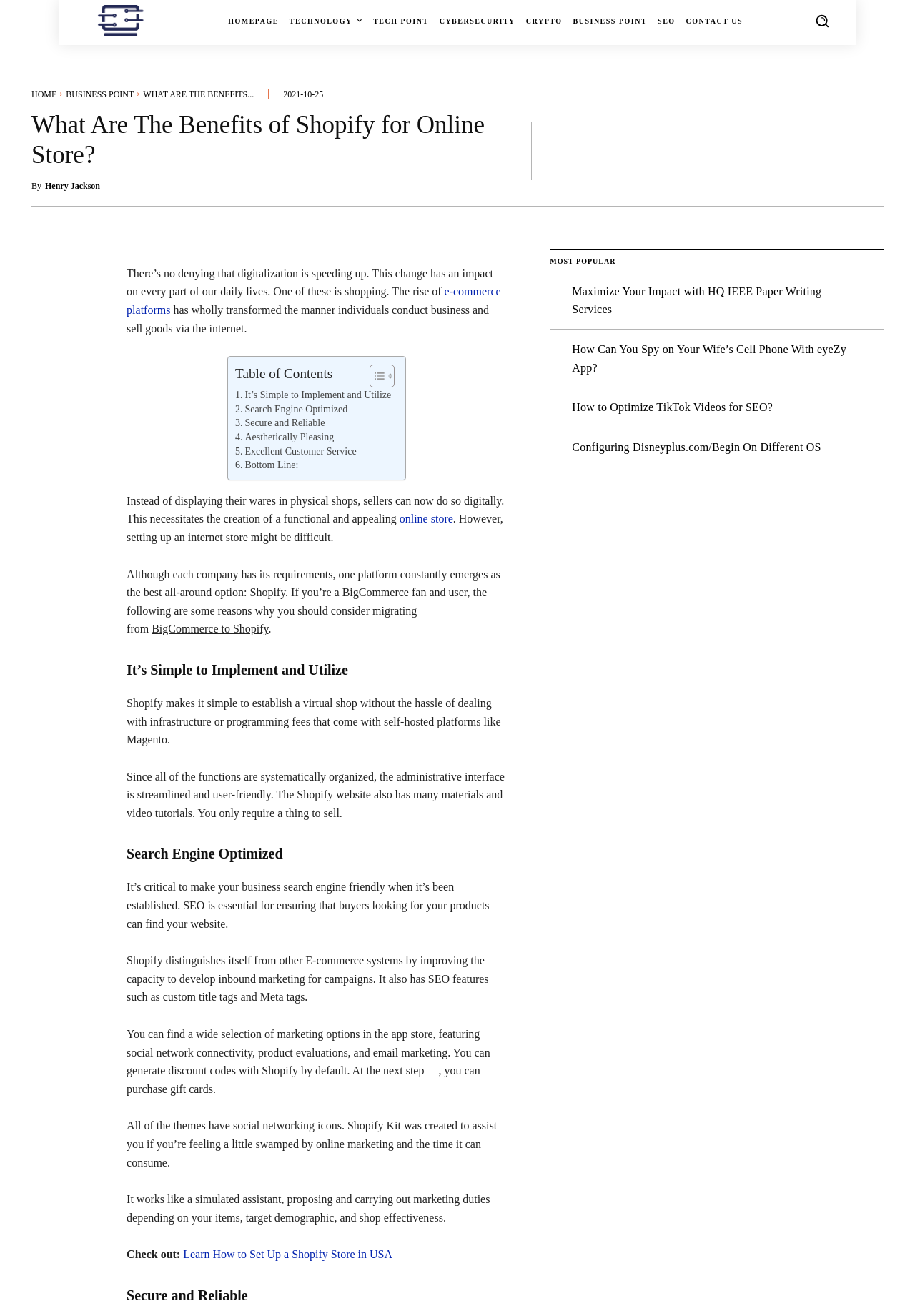Identify the bounding box coordinates of the clickable region to carry out the given instruction: "Search for something".

[0.88, 0.003, 0.917, 0.029]